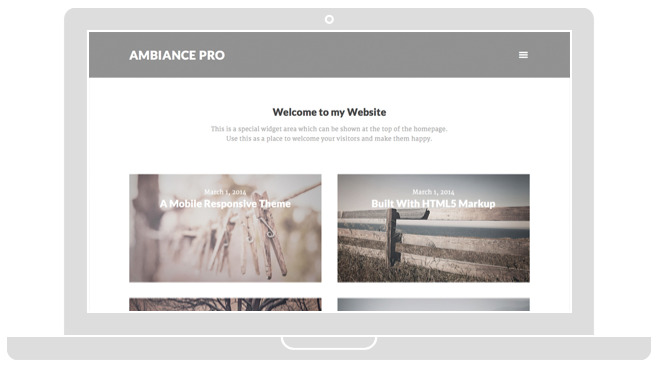How many featured posts are shown?
Answer the question with as much detail as you can, using the image as a reference.

The content area highlights two featured posts, each with a title and relevant visuals, dated March 1, 2014.